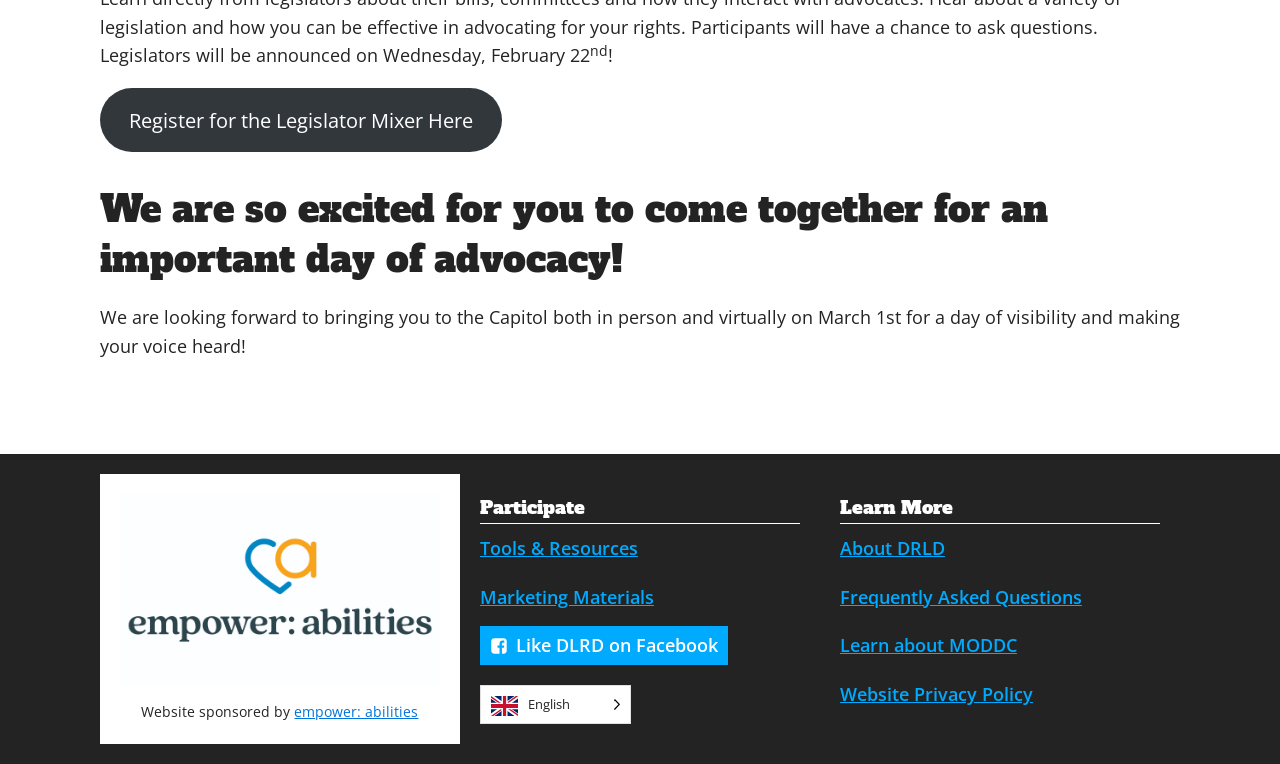Identify the bounding box of the UI element described as follows: "empower: abilities". Provide the coordinates as four float numbers in the range of 0 to 1 [left, top, right, bottom].

[0.23, 0.919, 0.327, 0.944]